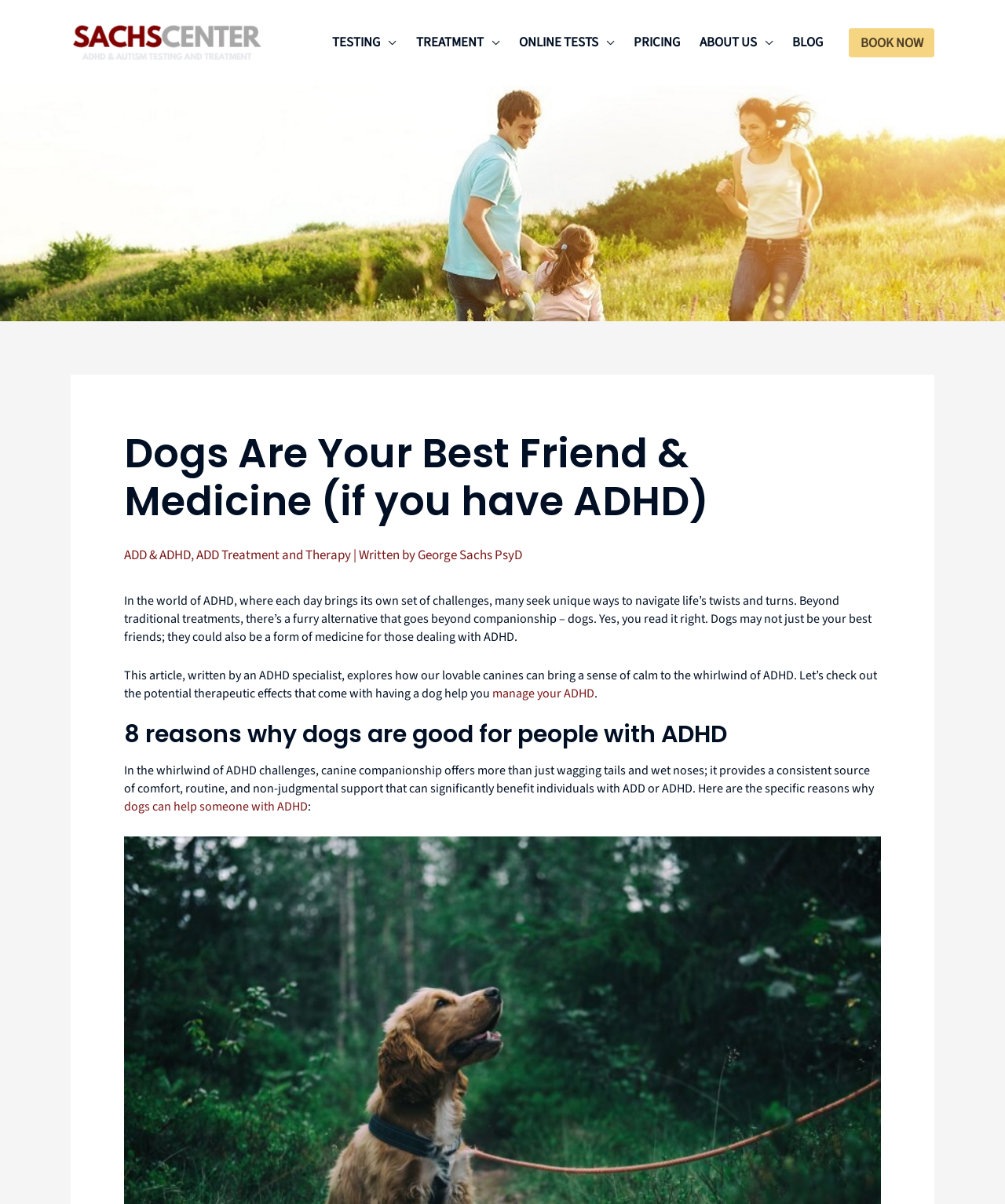Please identify the bounding box coordinates of the element's region that needs to be clicked to fulfill the following instruction: "Learn how dogs can help manage your ADHD". The bounding box coordinates should consist of four float numbers between 0 and 1, i.e., [left, top, right, bottom].

[0.49, 0.569, 0.591, 0.583]